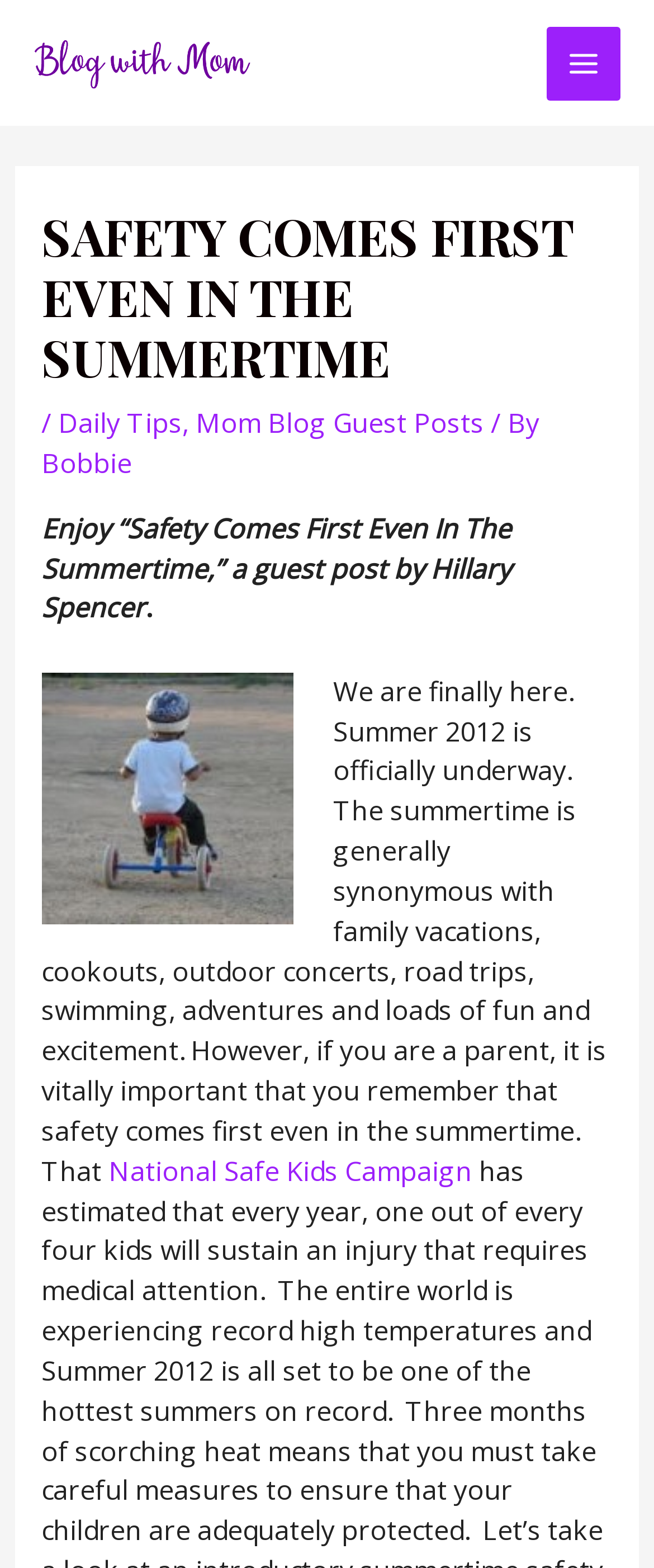Using the element description: "alt="Blog With Mom"", determine the bounding box coordinates for the specified UI element. The coordinates should be four float numbers between 0 and 1, [left, top, right, bottom].

[0.051, 0.027, 0.385, 0.05]